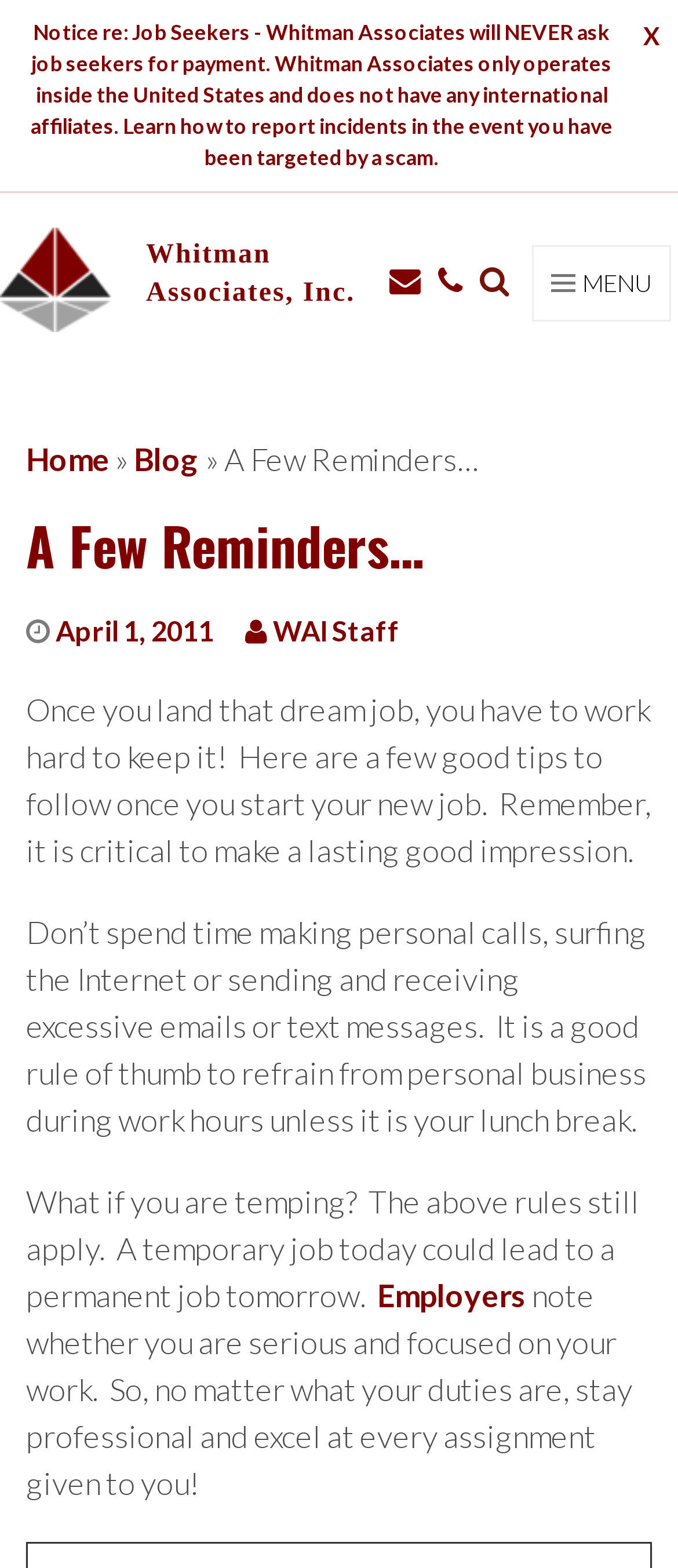Please answer the following question using a single word or phrase: What is the logo of Whitman Associates?

Whitman Associates logo